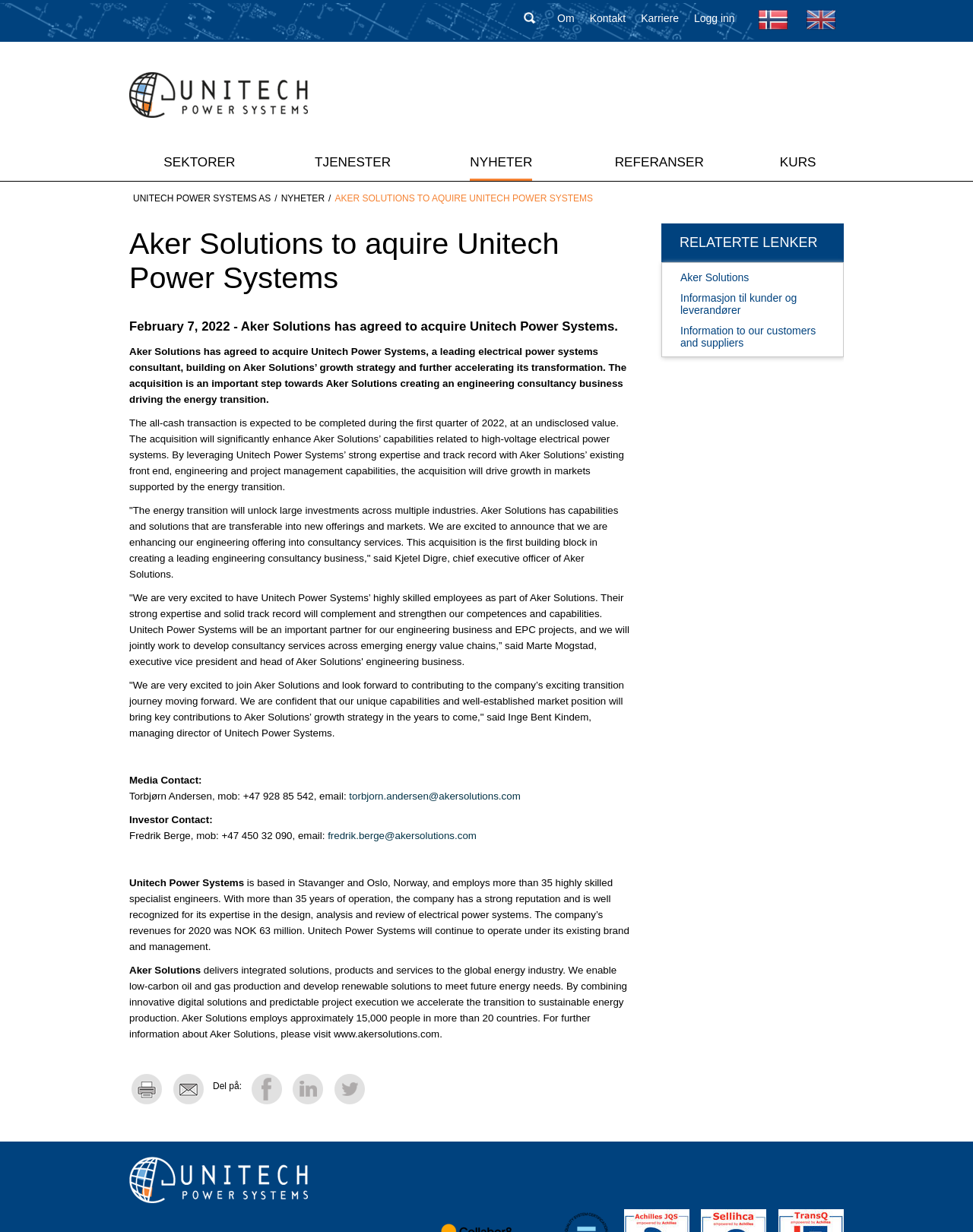Using the information in the image, give a detailed answer to the following question: How many countries does Aker Solutions operate in?

According to the webpage, Aker Solutions employs approximately 15,000 people in more than 20 countries. This information is provided in the section describing Aker Solutions.